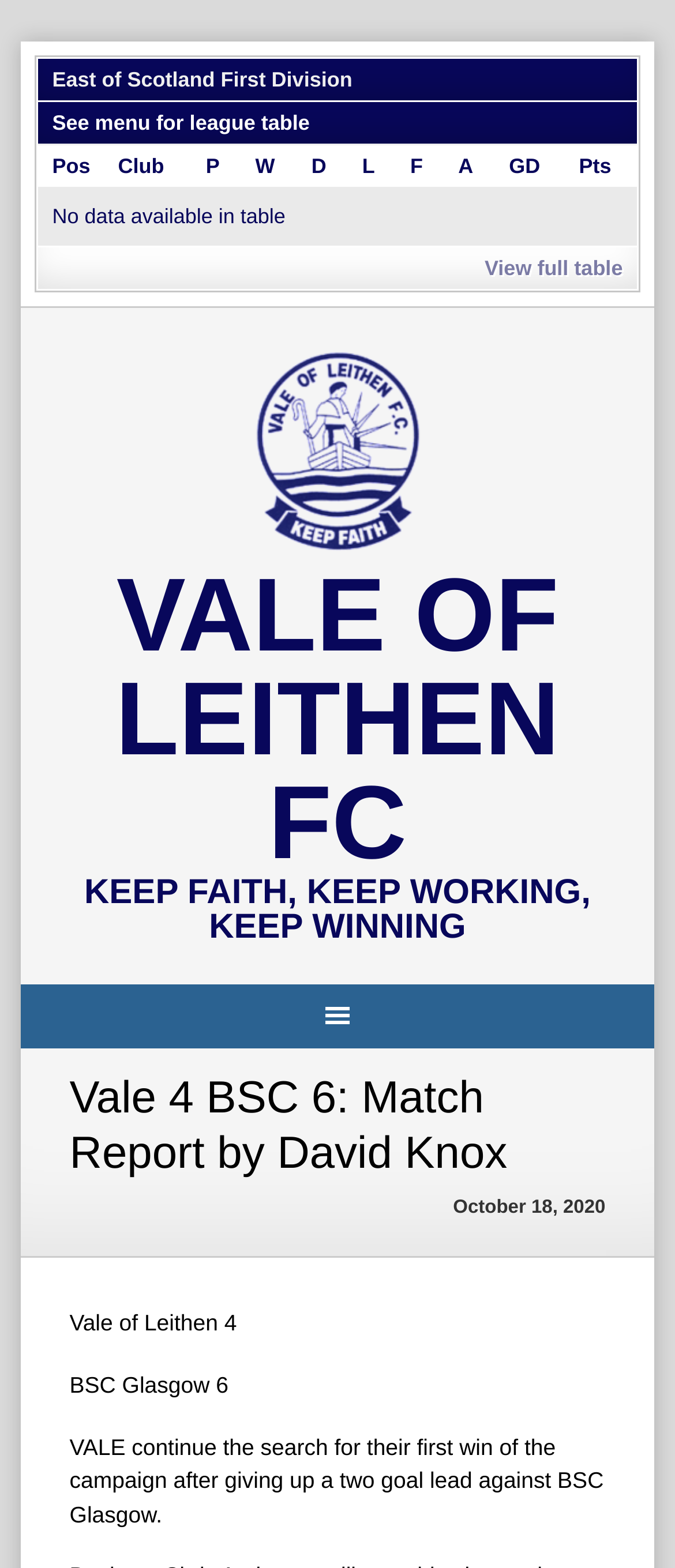Find the bounding box coordinates of the element I should click to carry out the following instruction: "View full table".

[0.057, 0.157, 0.943, 0.184]